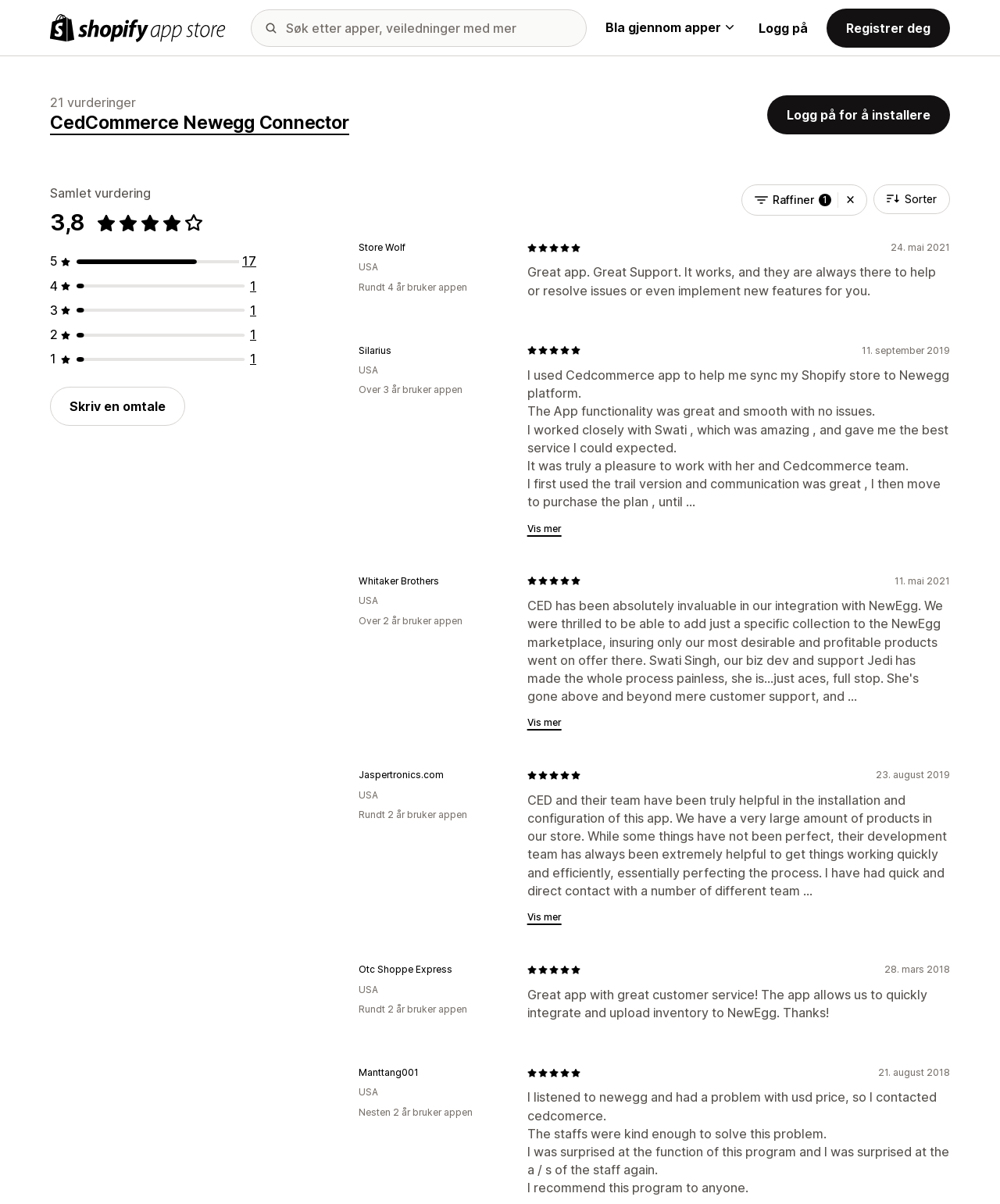Identify the bounding box coordinates of the region that needs to be clicked to carry out this instruction: "Browse through apps". Provide these coordinates as four float numbers ranging from 0 to 1, i.e., [left, top, right, bottom].

[0.605, 0.016, 0.734, 0.03]